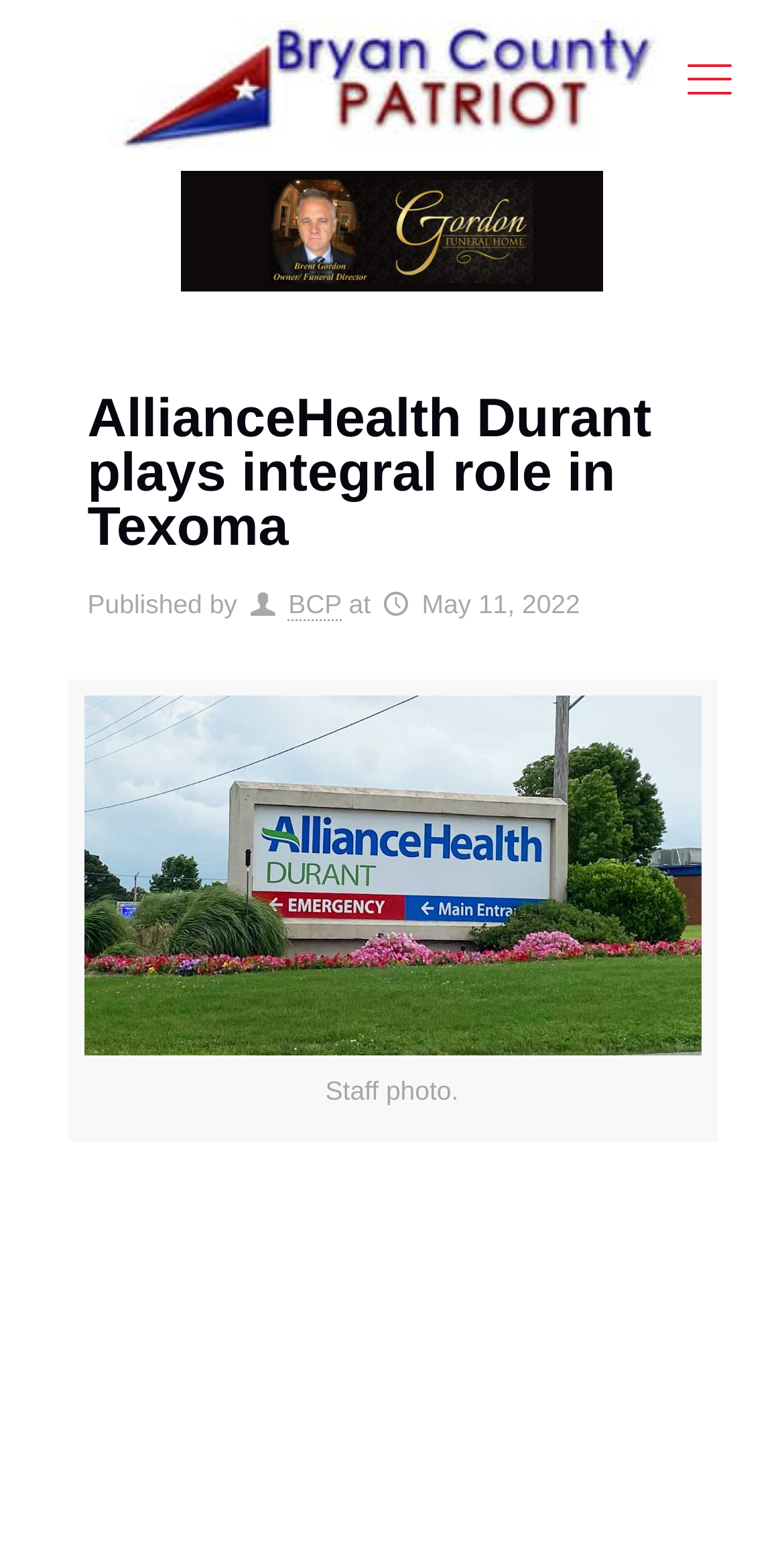What is the title or heading displayed on the webpage?

AllianceHealth Durant plays integral role in Texoma